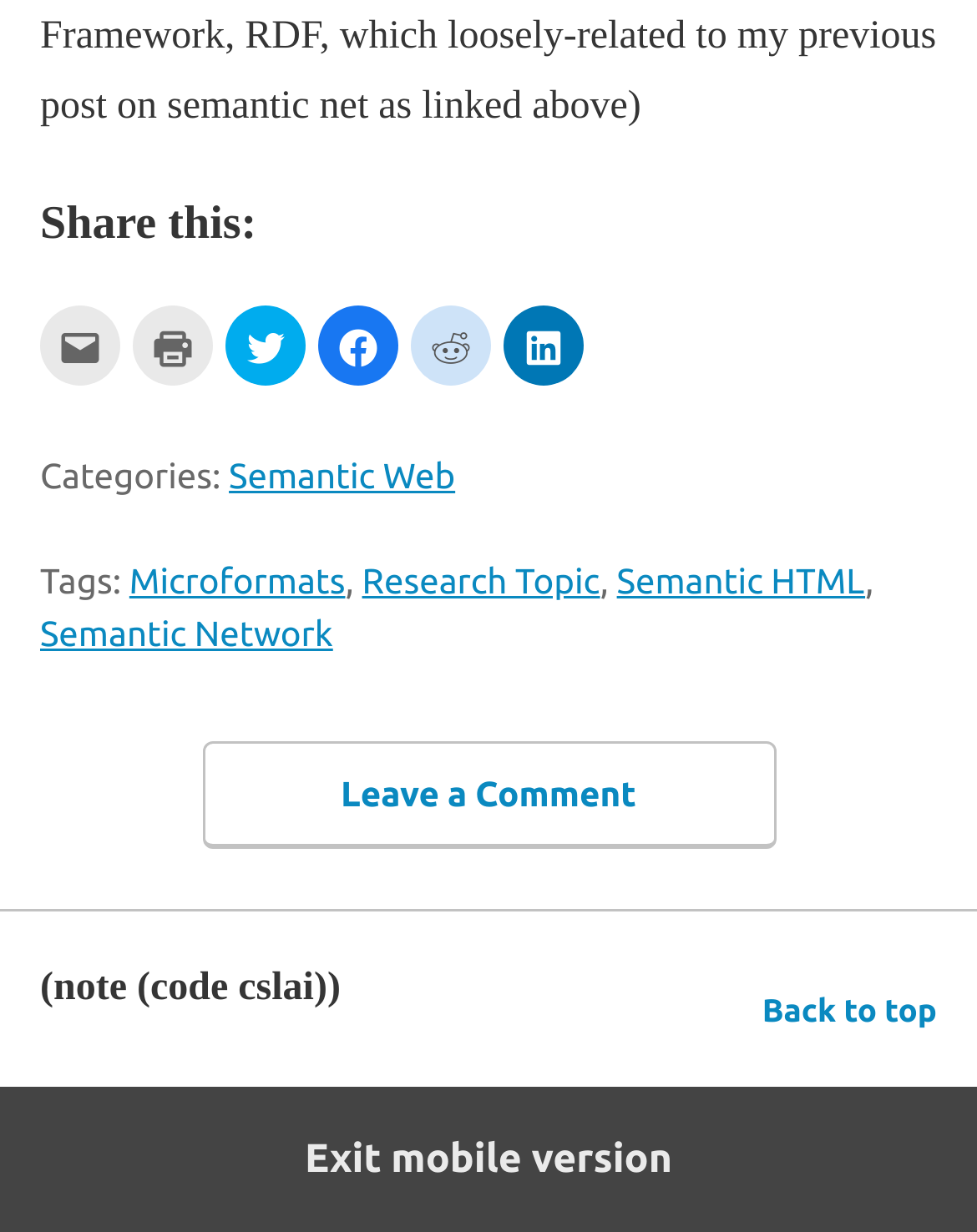Answer in one word or a short phrase: 
What is the purpose of the button with a print icon?

Print